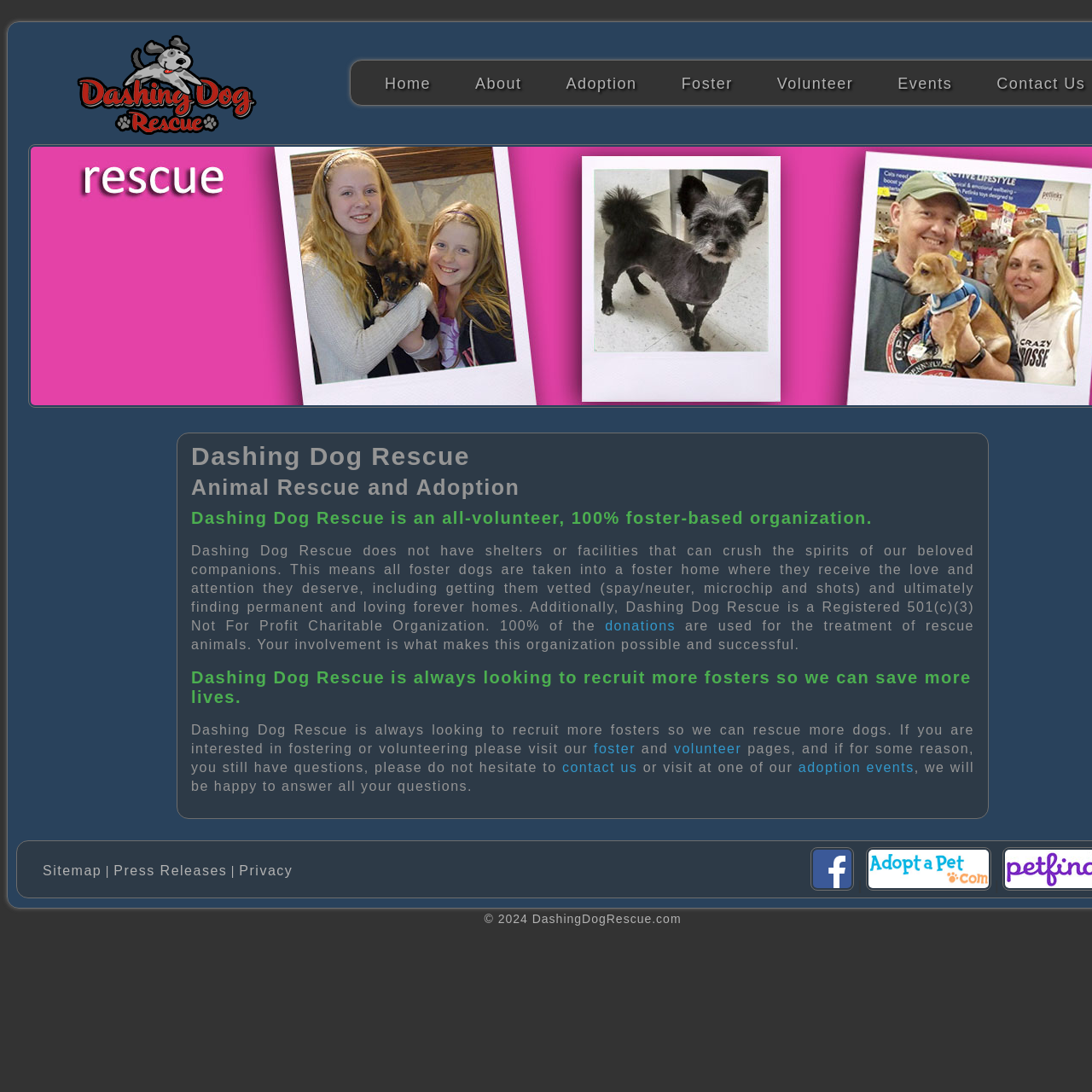How can one get involved with Dashing Dog Rescue?
Using the image, elaborate on the answer with as much detail as possible.

The webpage encourages people to get involved by fostering or volunteering, and provides links to the 'foster' and 'volunteer' pages for more information.